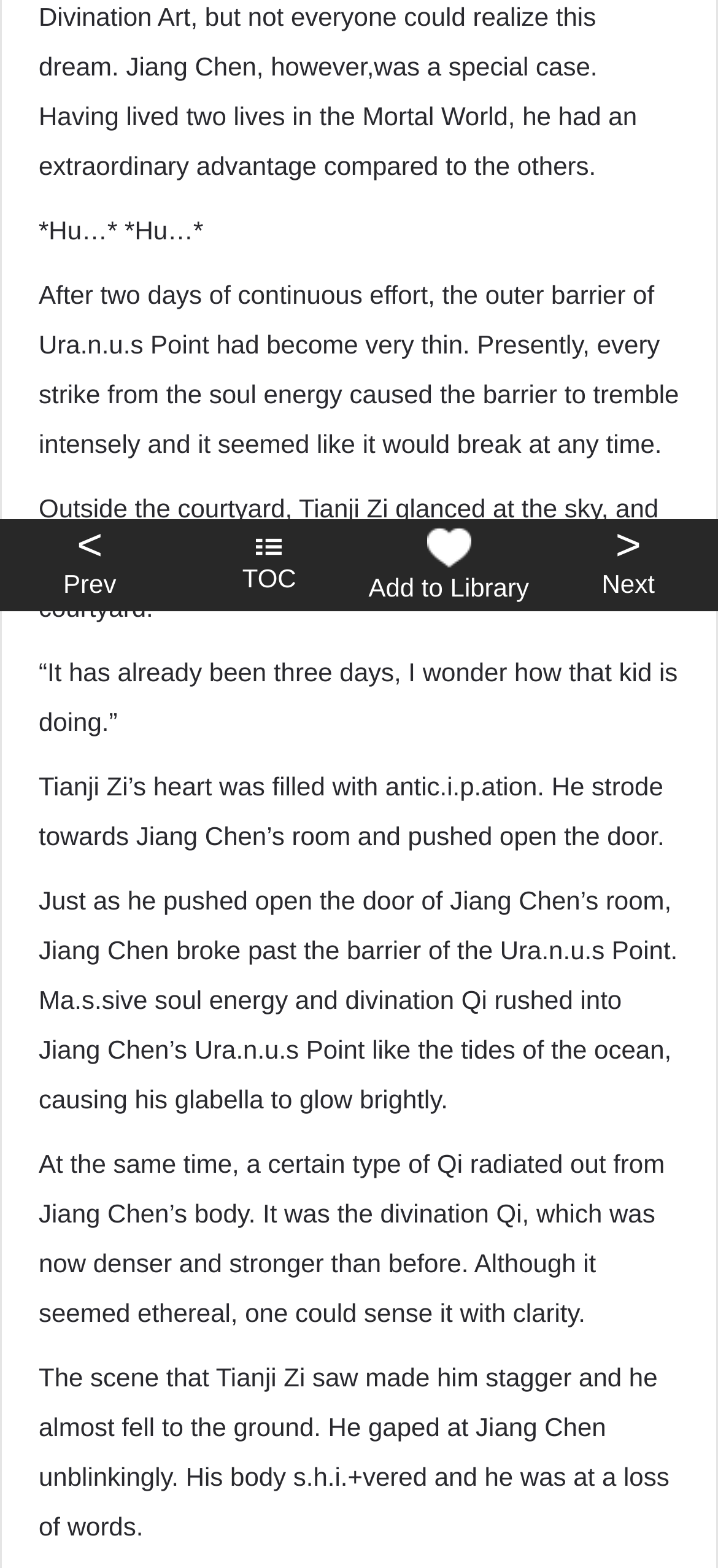From the given element description: "TOC", find the bounding box for the UI element. Provide the coordinates as four float numbers between 0 and 1, in the order [left, top, right, bottom].

[0.25, 0.331, 0.5, 0.39]